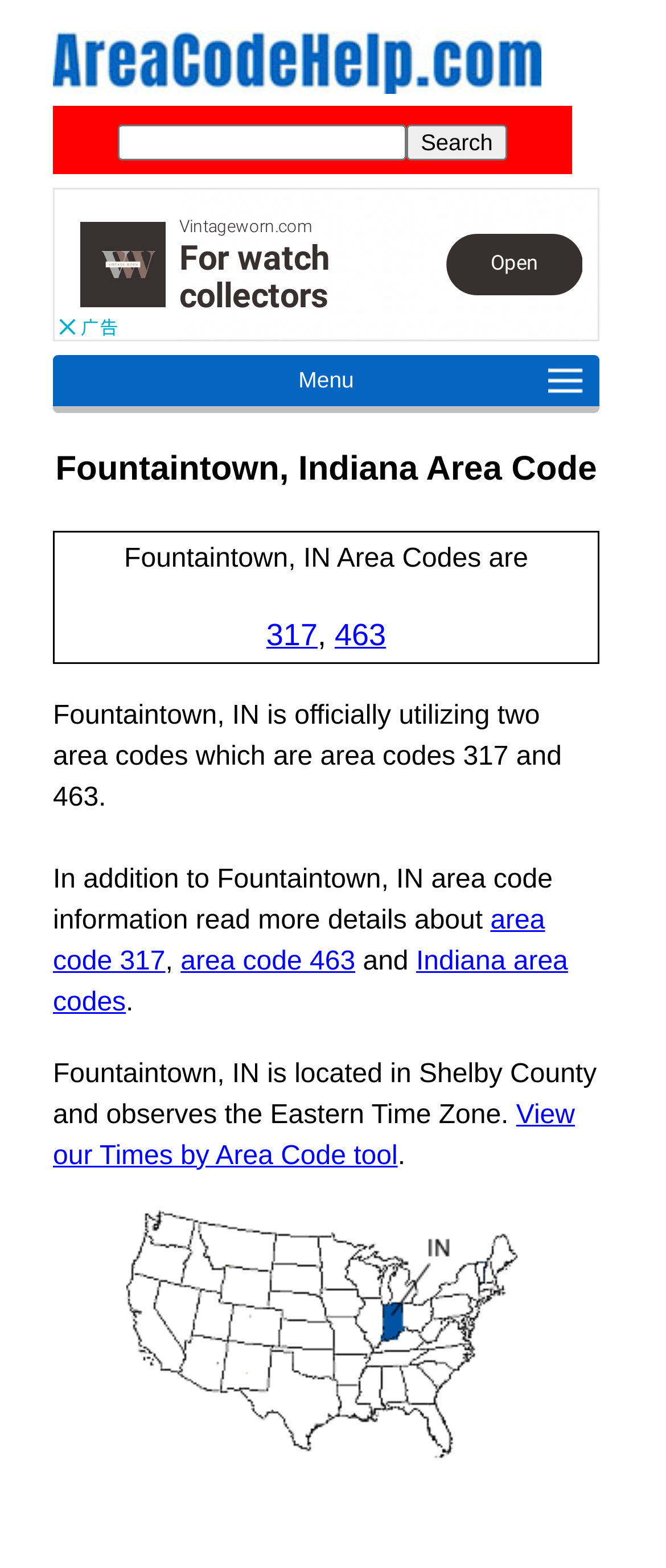Please identify the bounding box coordinates of the clickable area that will fulfill the following instruction: "Click the Search button". The coordinates should be in the format of four float numbers between 0 and 1, i.e., [left, top, right, bottom].

[0.611, 0.079, 0.761, 0.102]